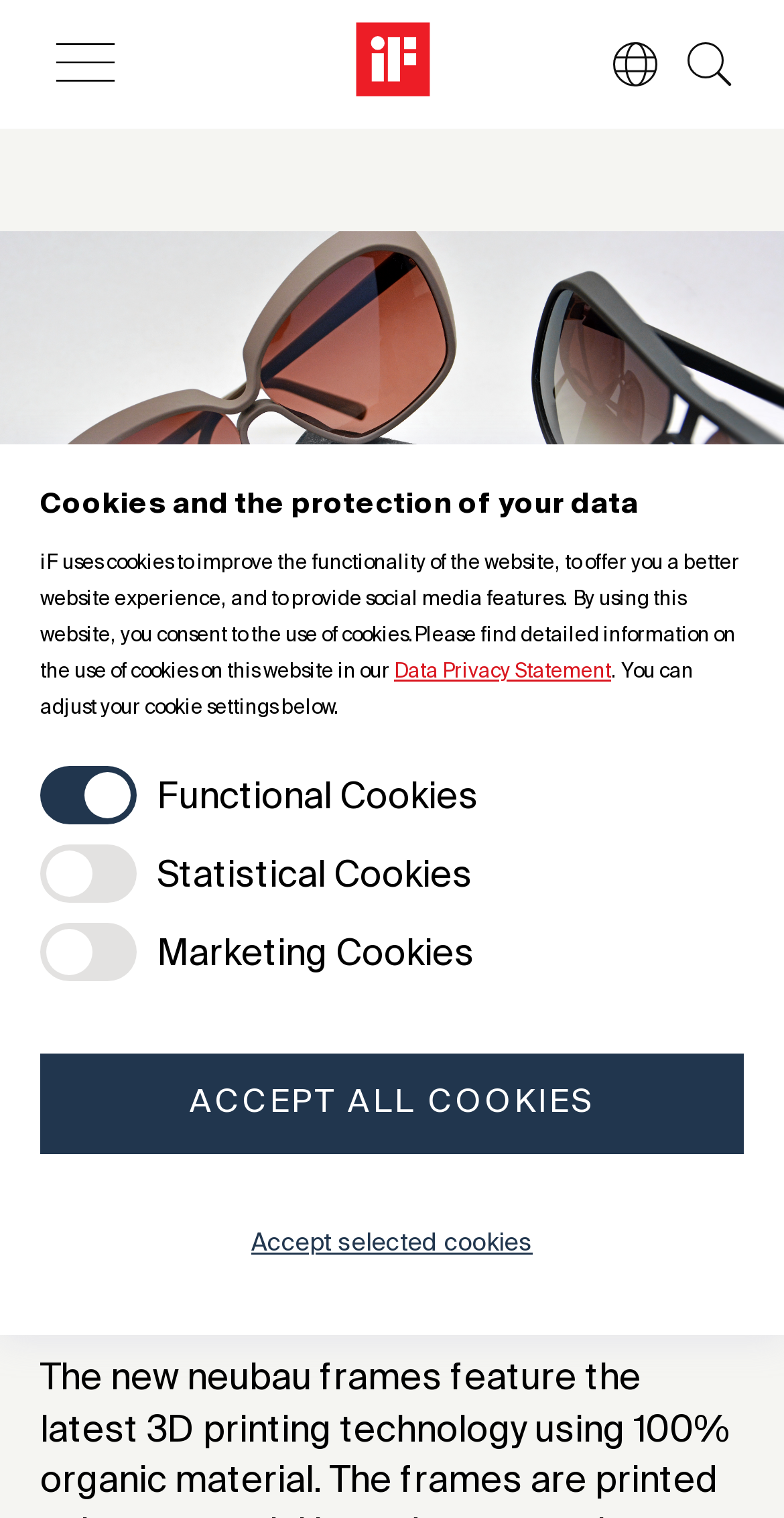Pinpoint the bounding box coordinates of the clickable area necessary to execute the following instruction: "Go to 'SILHOUETTE International Schmied AG' website". The coordinates should be given as four float numbers between 0 and 1, namely [left, top, right, bottom].

[0.051, 0.843, 0.703, 0.866]